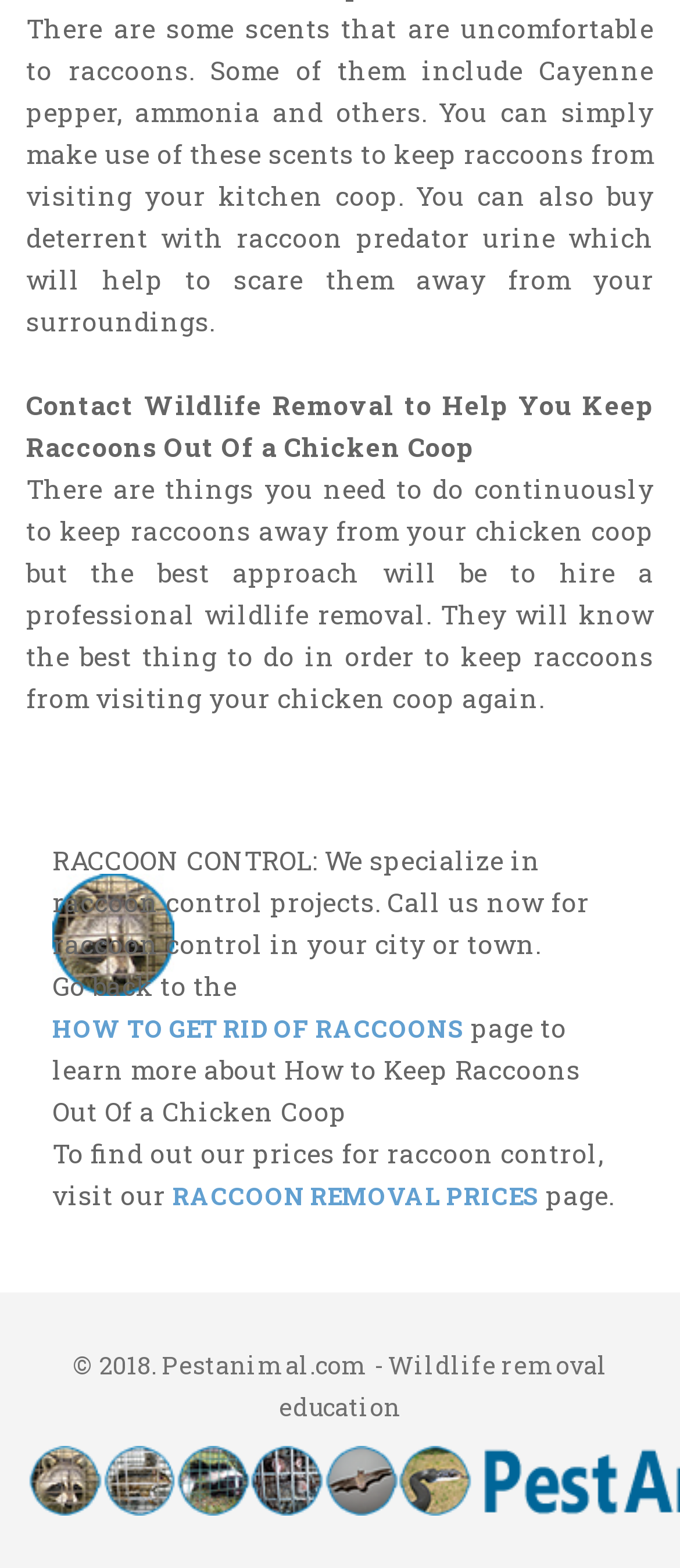What is the purpose of using Cayenne pepper?
Look at the image and respond with a one-word or short-phrase answer.

To keep raccoons away